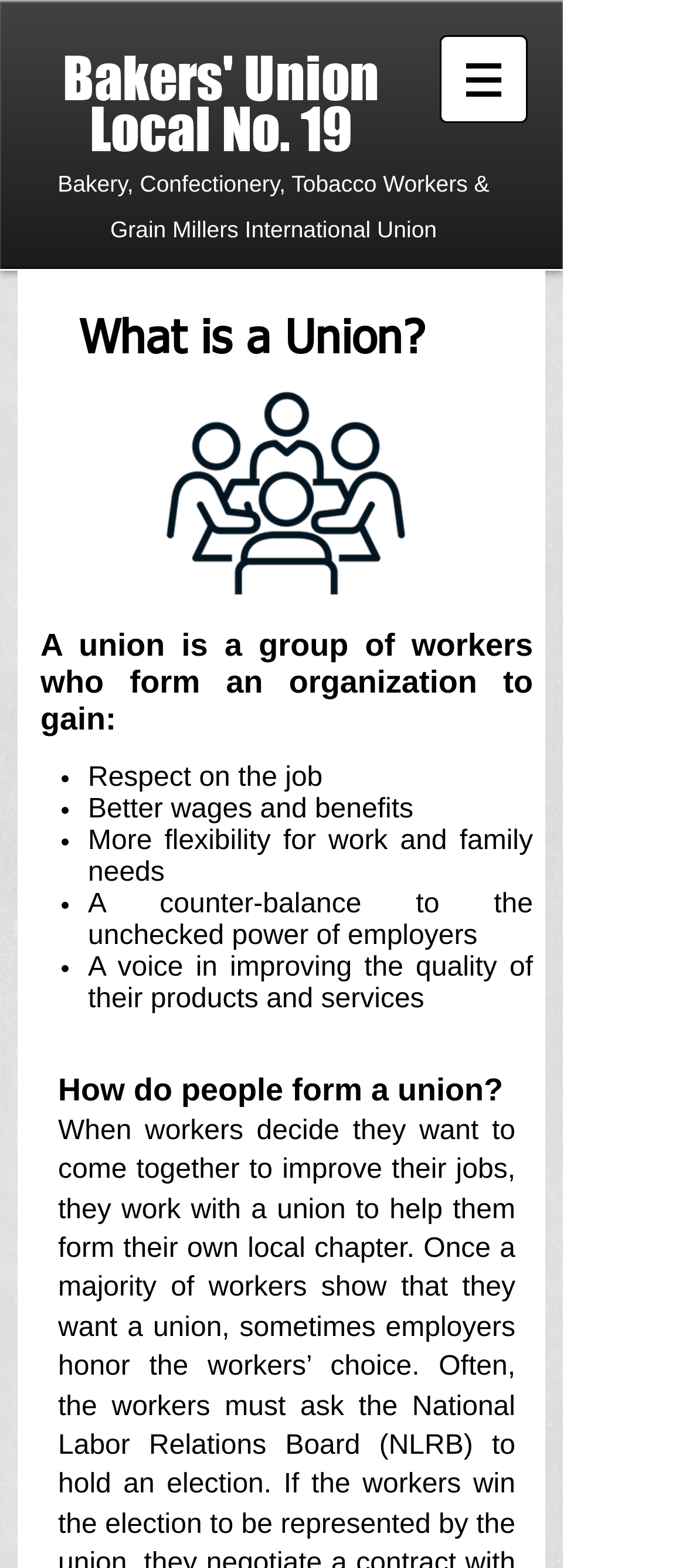Give a succinct answer to this question in a single word or phrase: 
What is the image file name on the webpage?

WorkingWithTheUnion.png